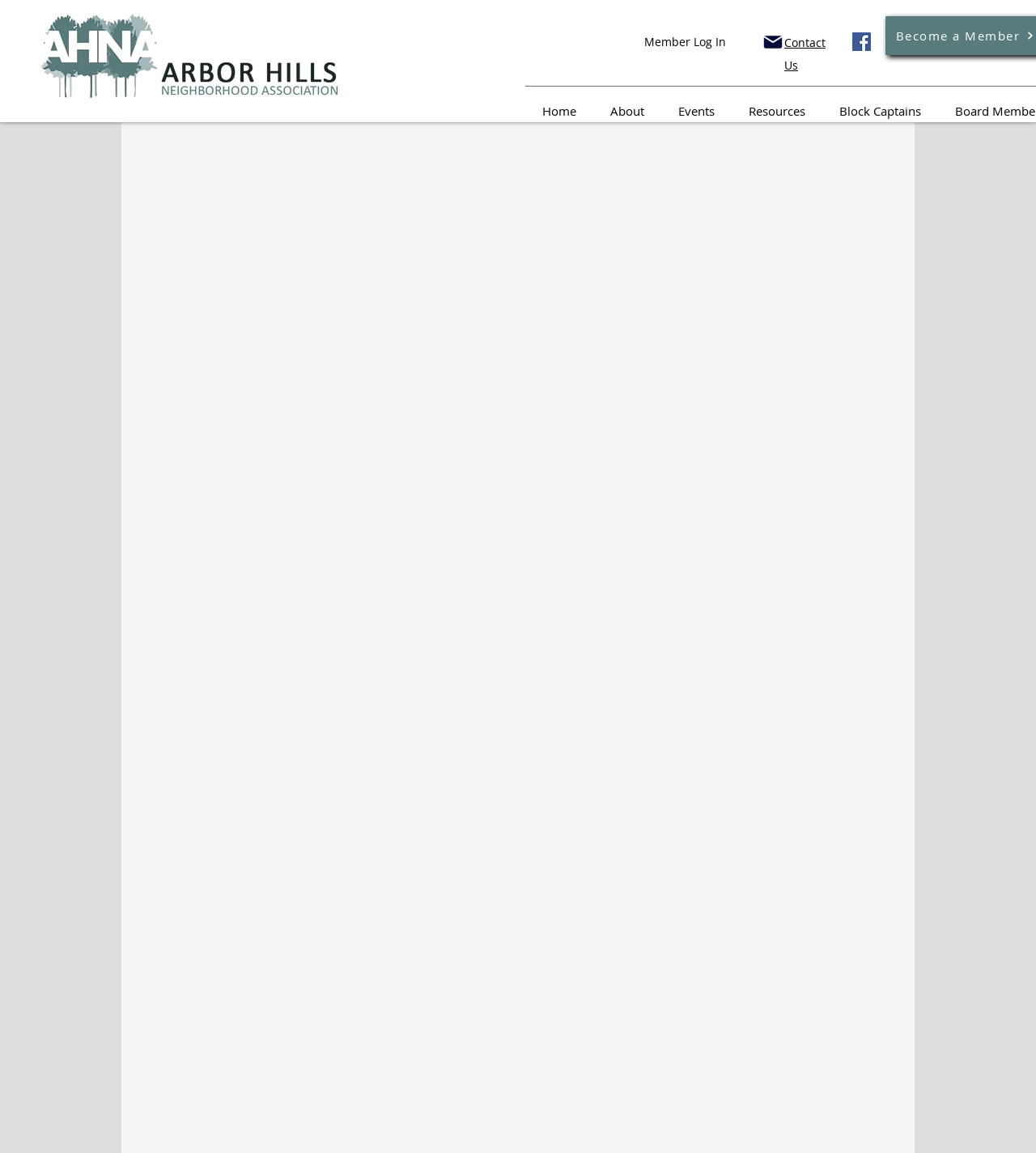Answer the question below in one word or phrase:
What is the position of the 'Contact Us' link?

Top-right